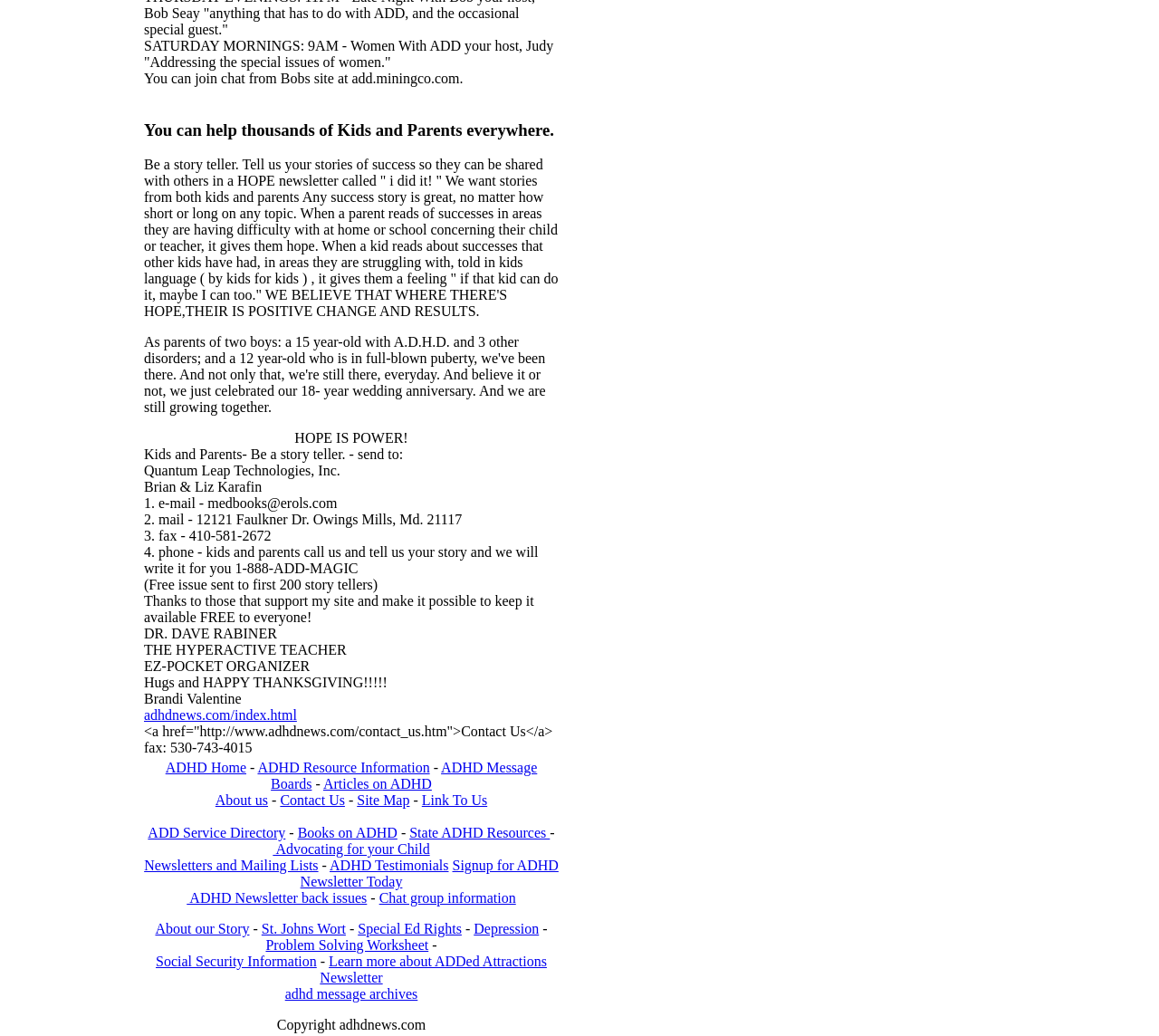Please determine the bounding box coordinates for the element that should be clicked to follow these instructions: "Click on 'ADHD Home'".

[0.143, 0.734, 0.213, 0.748]